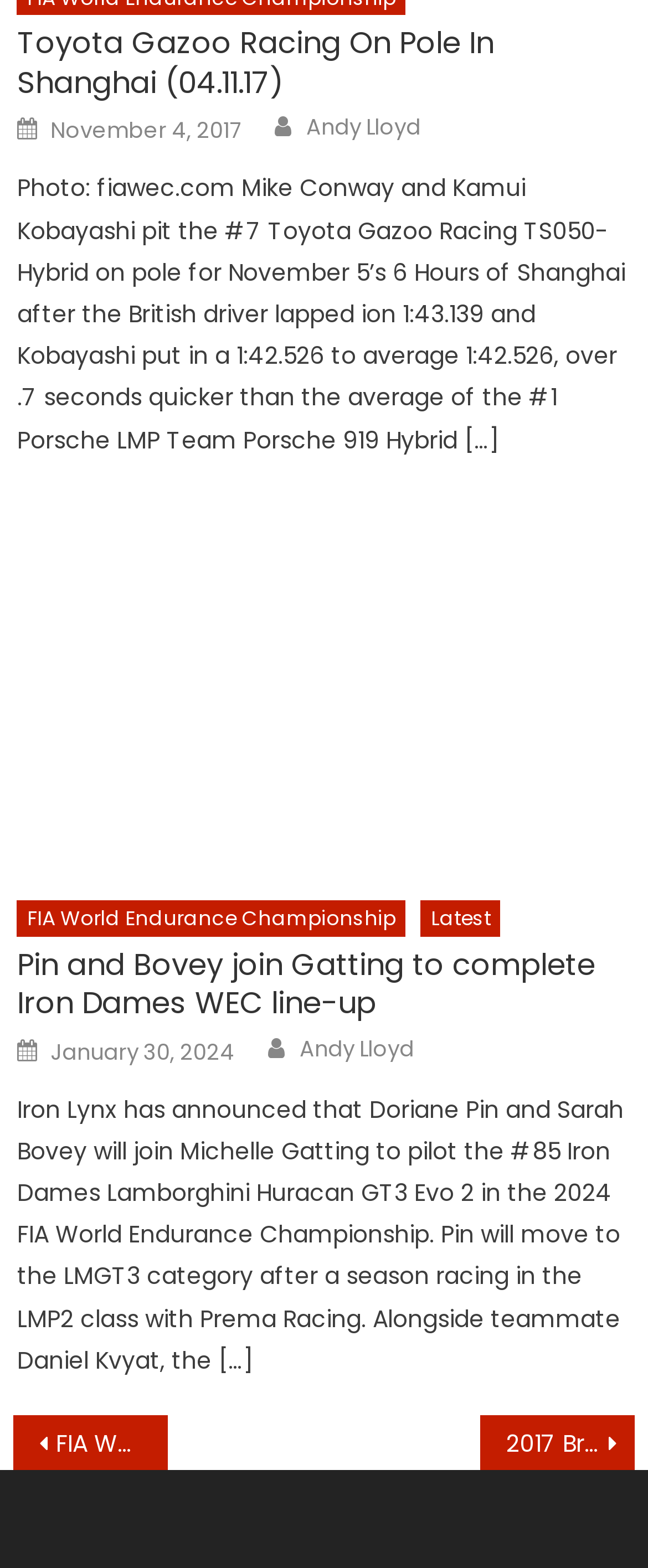What is the title of the first article?
Could you answer the question with a detailed and thorough explanation?

The title of the first article can be found in the heading element with bounding box coordinates [0.026, 0.015, 0.98, 0.065]. The text content of this element is 'Toyota Gazoo Racing On Pole In Shanghai (04.11.17)'.